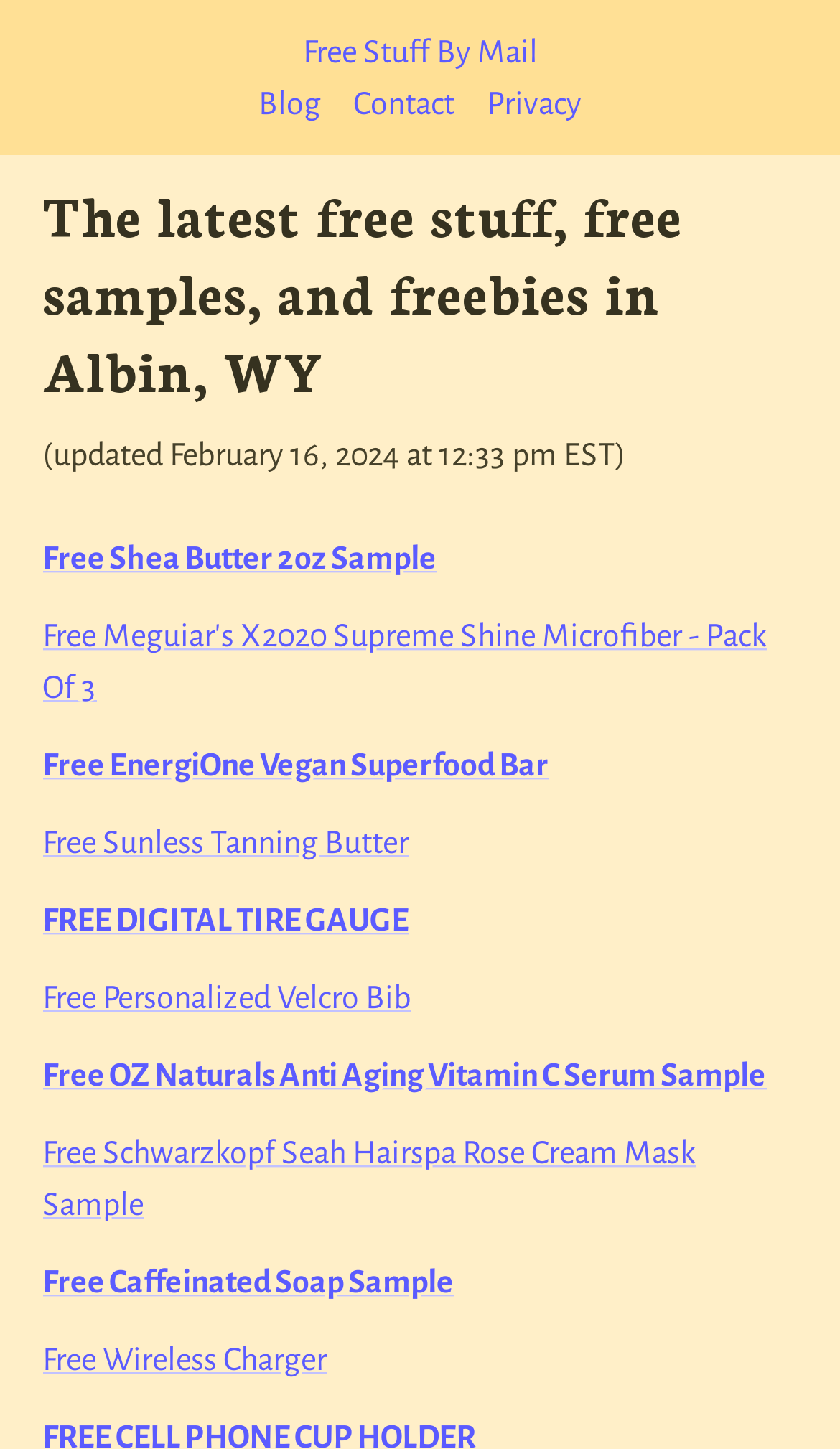Locate the bounding box coordinates of the element that should be clicked to execute the following instruction: "Contact the website administrator".

[0.421, 0.059, 0.541, 0.083]